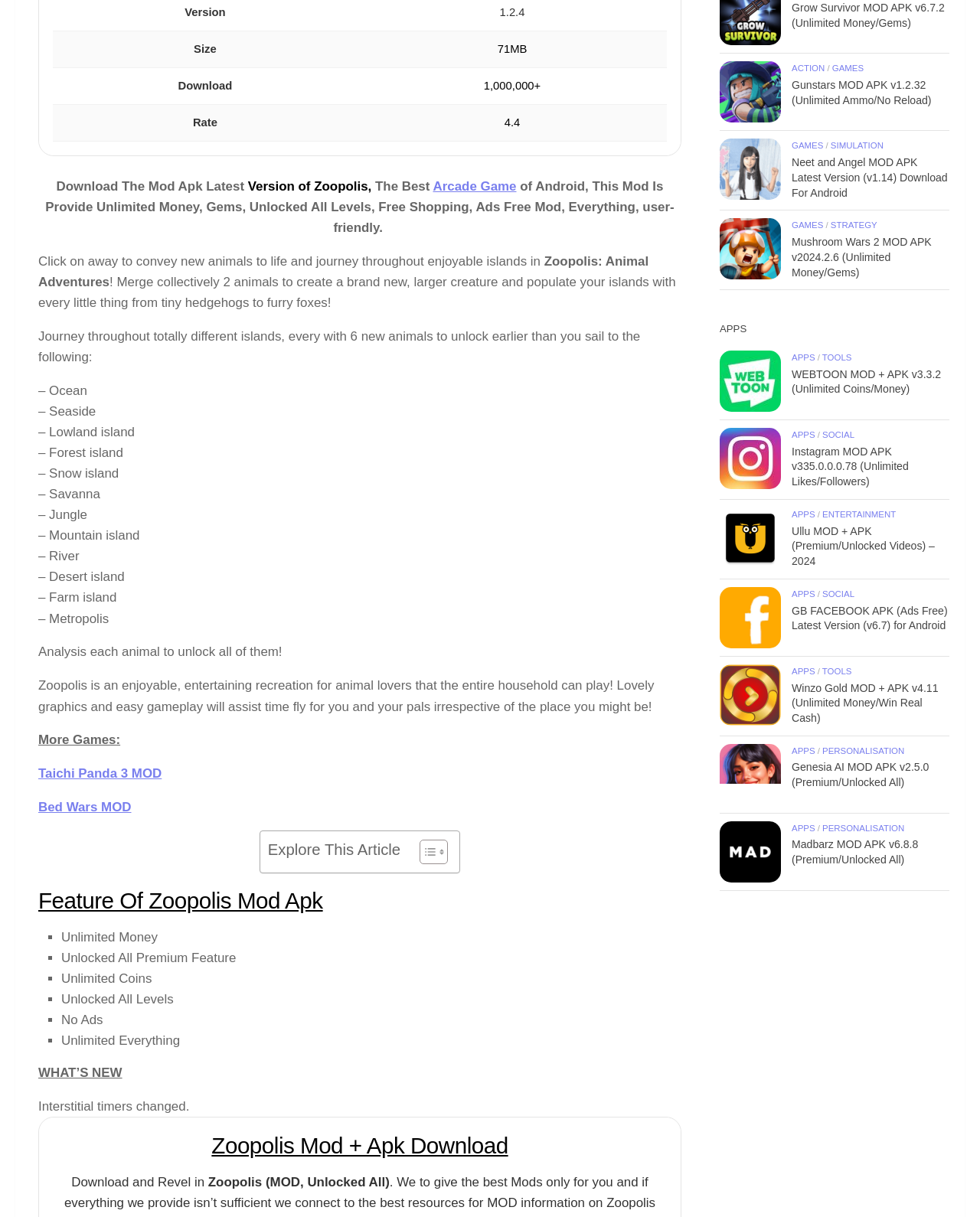Please determine the bounding box of the UI element that matches this description: alt="GB FACEBOOK APK". The coordinates should be given as (top-left x, top-left y, bottom-right x, bottom-right y), with all values between 0 and 1.

[0.734, 0.482, 0.797, 0.533]